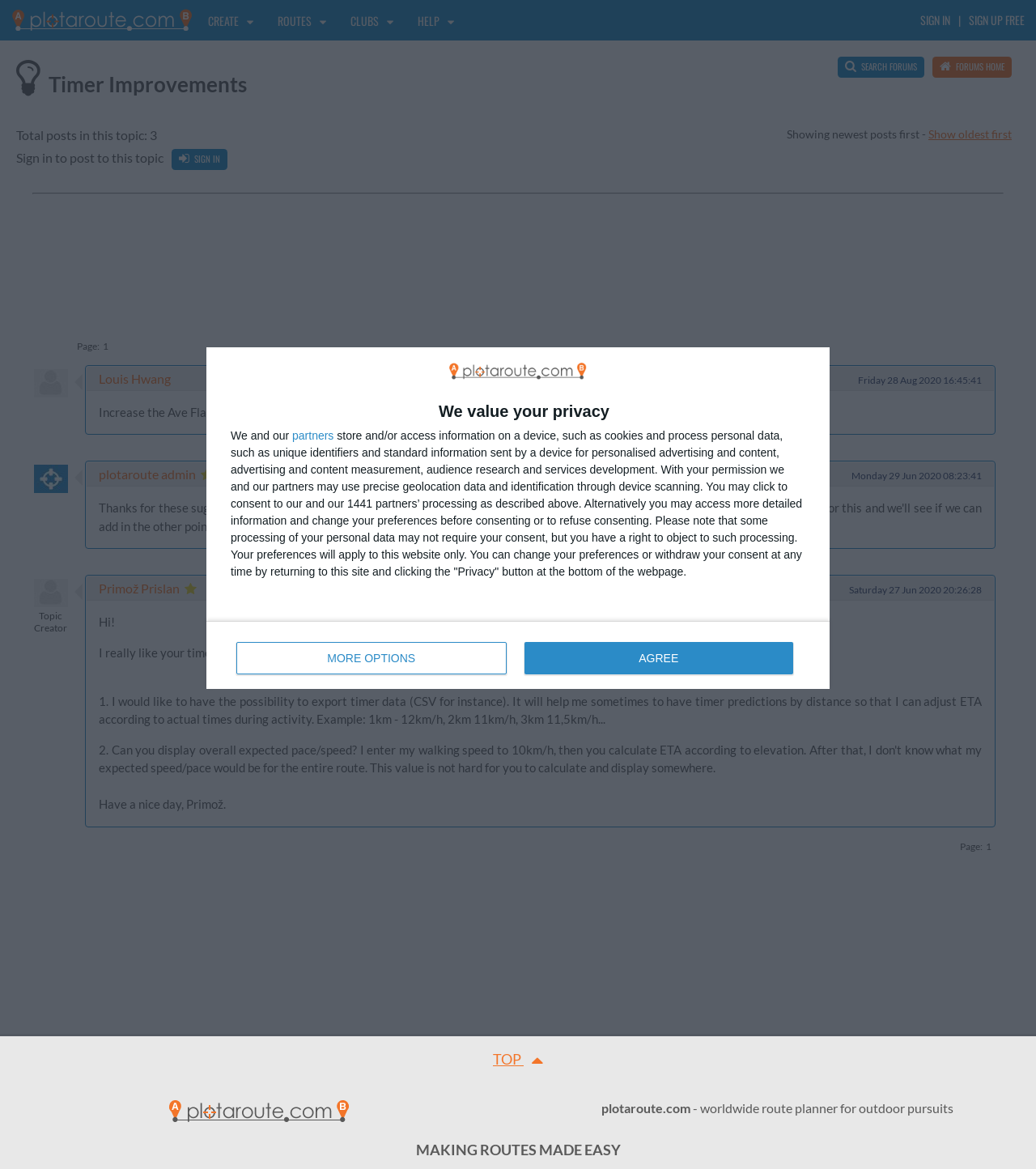Articulate a complete and detailed caption of the webpage elements.

This webpage is a forum discussion page on plotaroute.com, specifically for the topic "Timer Improvements". At the top, there is a dialog box with a publisher logo and a heading "We value your privacy" followed by a description of how the website and its partners use personal data. Below this, there are two buttons, "MORE OPTIONS" and "AGREE", and a link to "Privacy" at the bottom of the webpage.

Above the main content, there is a navigation bar with links to "CREATE", "ROUTES", "CLUBS", "HELP", "SIGN IN", and "SIGN UP FREE". The title of the webpage, "Timer Improvements", is displayed prominently, along with links to "FORUMS HOME" and "SEARCH FORUMS".

The main content of the webpage is a list of forum posts, with a total of 3 posts in this topic. Each post includes the user's profile picture, name, and a timestamp. The posts are sorted by newest post first, and there is an option to show oldest posts first. The first post is from "Louis Hwang" and requests to increase the average flat speed to 100.00 Kph for the timer feature. The second post is from "plotaroute admin" and is a response to the first post. The third post is from "Primož Prislan" and provides feedback on the timer feature, including a request to export timer data.

At the bottom of the webpage, there is a pagination section with a link to the next page. There is also a "Scroll to top of page" button and a link to "plotaroute.com" with a description of the website. Finally, there is a footer section with a tagline "MAKING ROUTES MADE EASY".